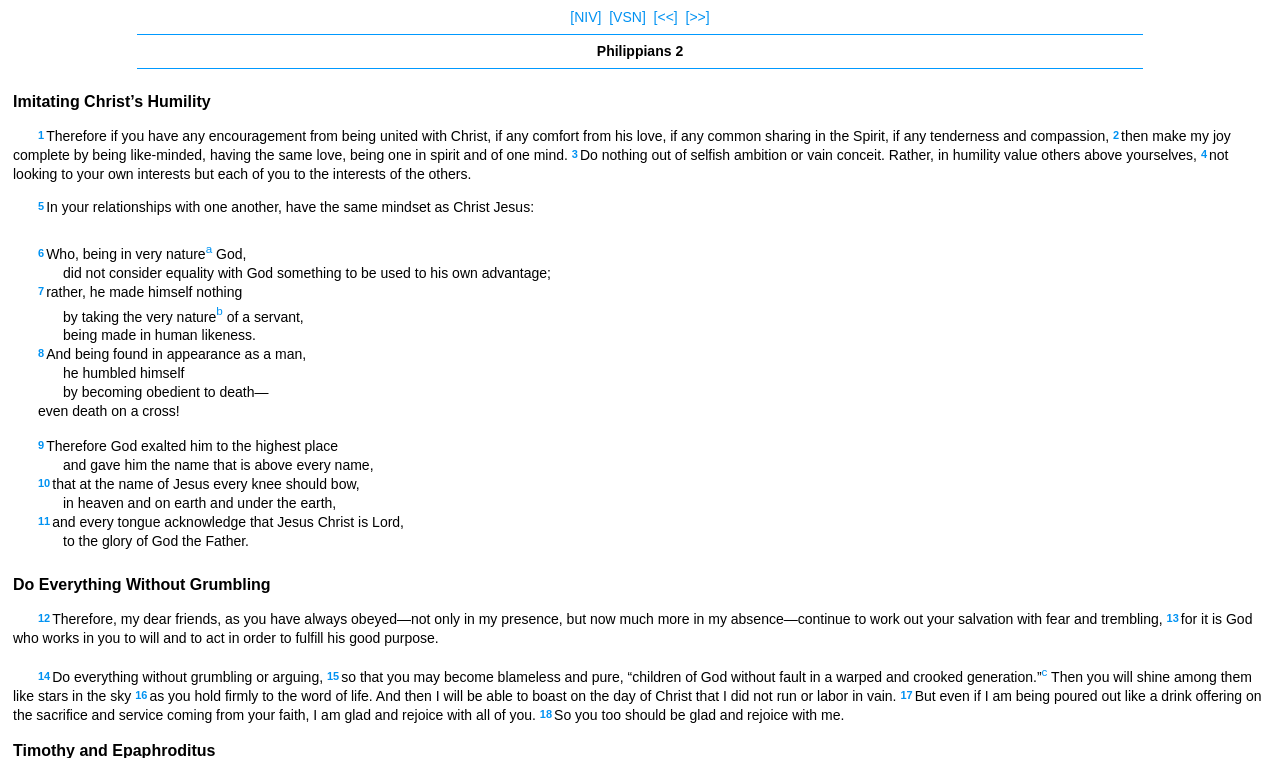Give a one-word or one-phrase response to the question: 
What is the last sentence of Philippians 2?

So you too should be glad and rejoice with me.